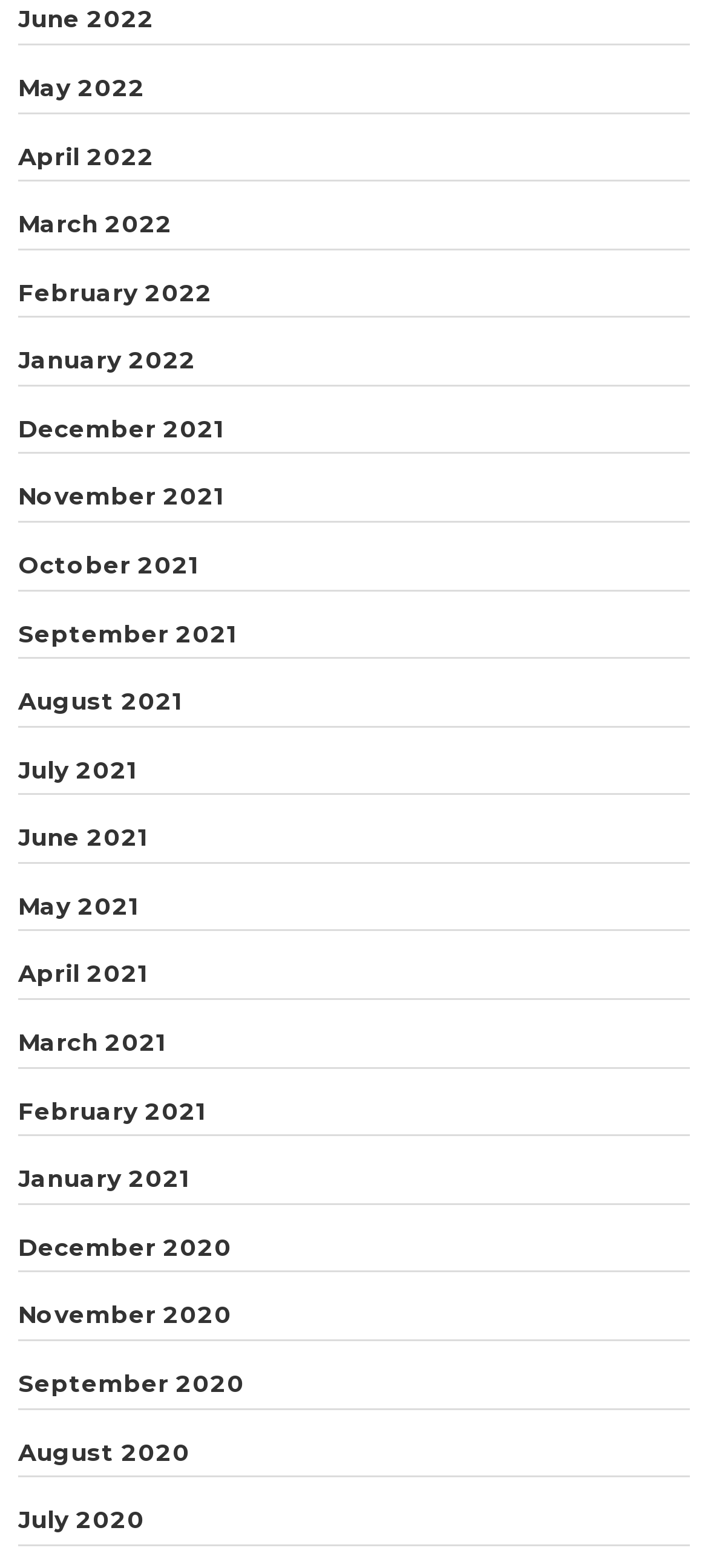Could you determine the bounding box coordinates of the clickable element to complete the instruction: "view January 2020"? Provide the coordinates as four float numbers between 0 and 1, i.e., [left, top, right, bottom].

[0.026, 0.742, 0.269, 0.761]